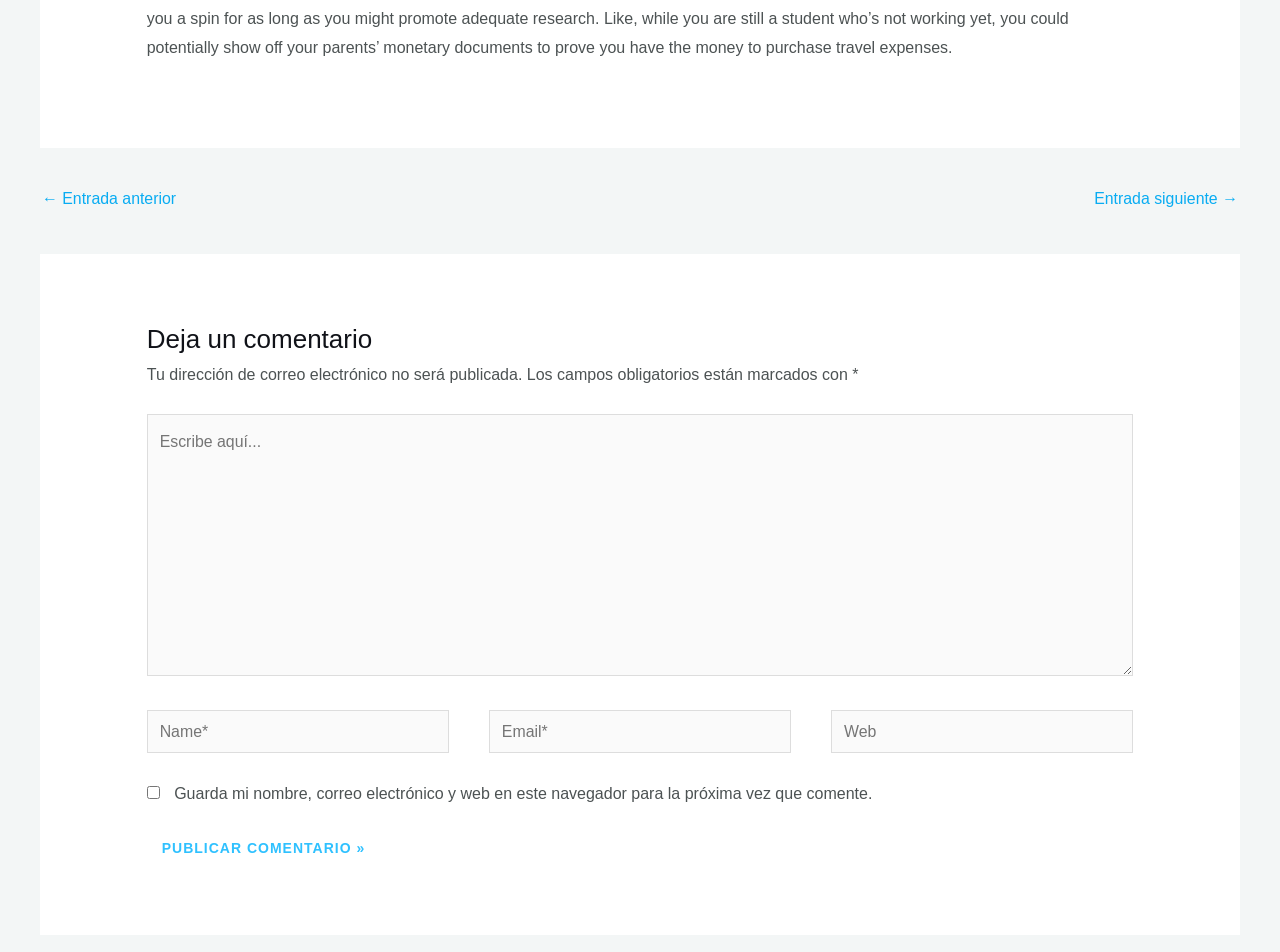Identify the bounding box coordinates of the HTML element based on this description: "← Entrada anterior".

[0.033, 0.192, 0.138, 0.231]